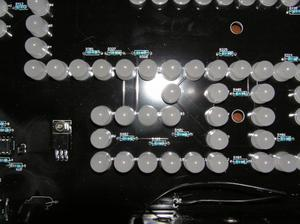Explain the image in a detailed and thorough manner.

The image showcases a close-up view of a circuit board featuring a series of round, light-colored components arranged in a grid-like pattern. The components appear to be LEDs or similar electronic elements, all meticulously aligned against a black background that accentuates their placement. Some components are labeled with small blue icons or text, suggesting their specific functions or designations within the circuit. A small chip or transistor can be seen on the left side, adding to the complexity of the assembly. This visual representation highlights the intricate design and technology behind the "Mooninite" devices, which gained attention in the context of a media incident involving street art tactics and public response.